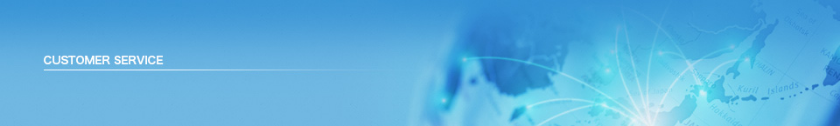What is the theme of the page?
Can you provide an in-depth and detailed response to the question?

The theme of the page is customer service, specifically providing effective and reliable customer assistance from DAIHATSU DIESEL, as mentioned in the caption.